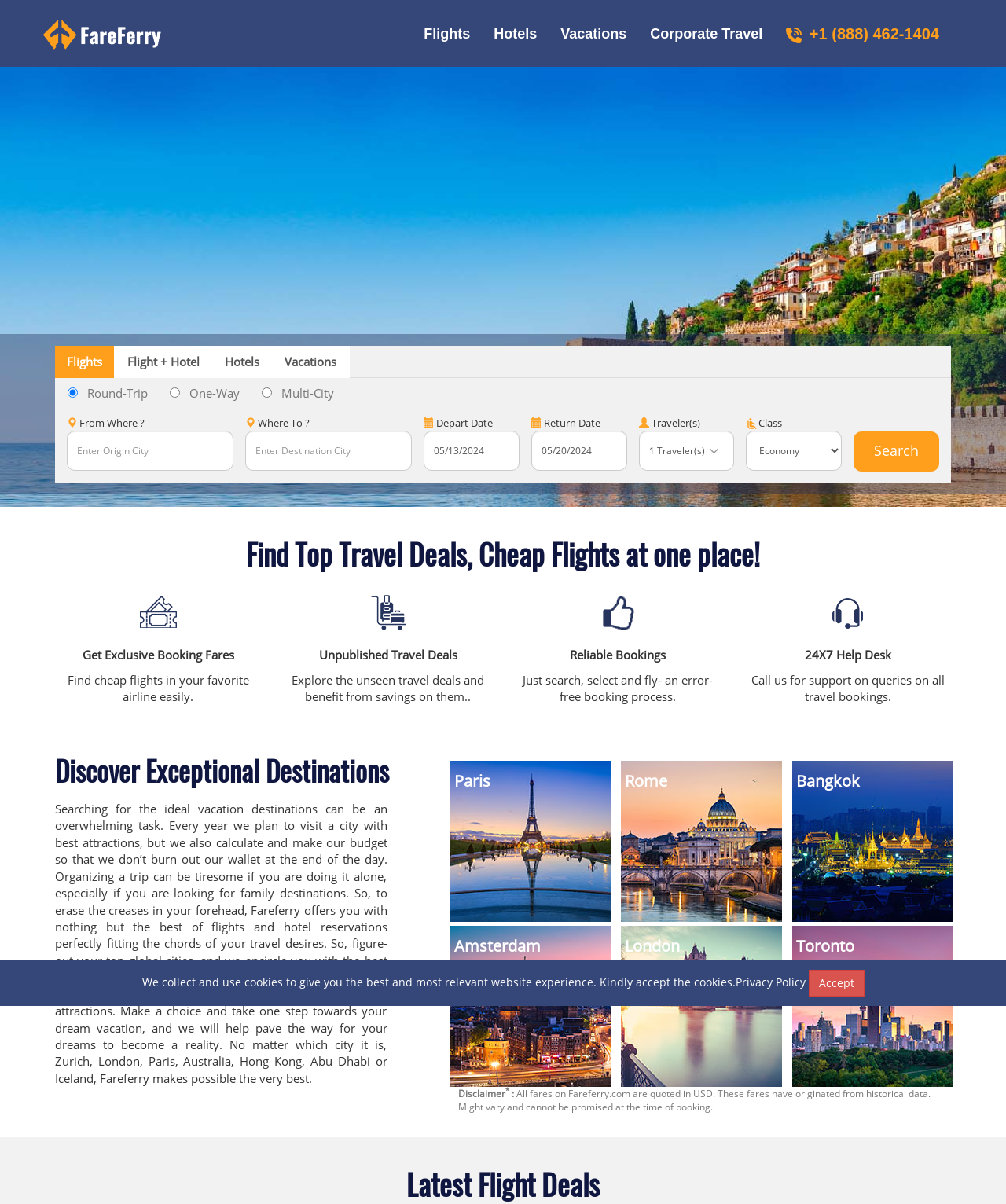What type of support is offered by this website?
From the screenshot, supply a one-word or short-phrase answer.

24x7 Help Desk